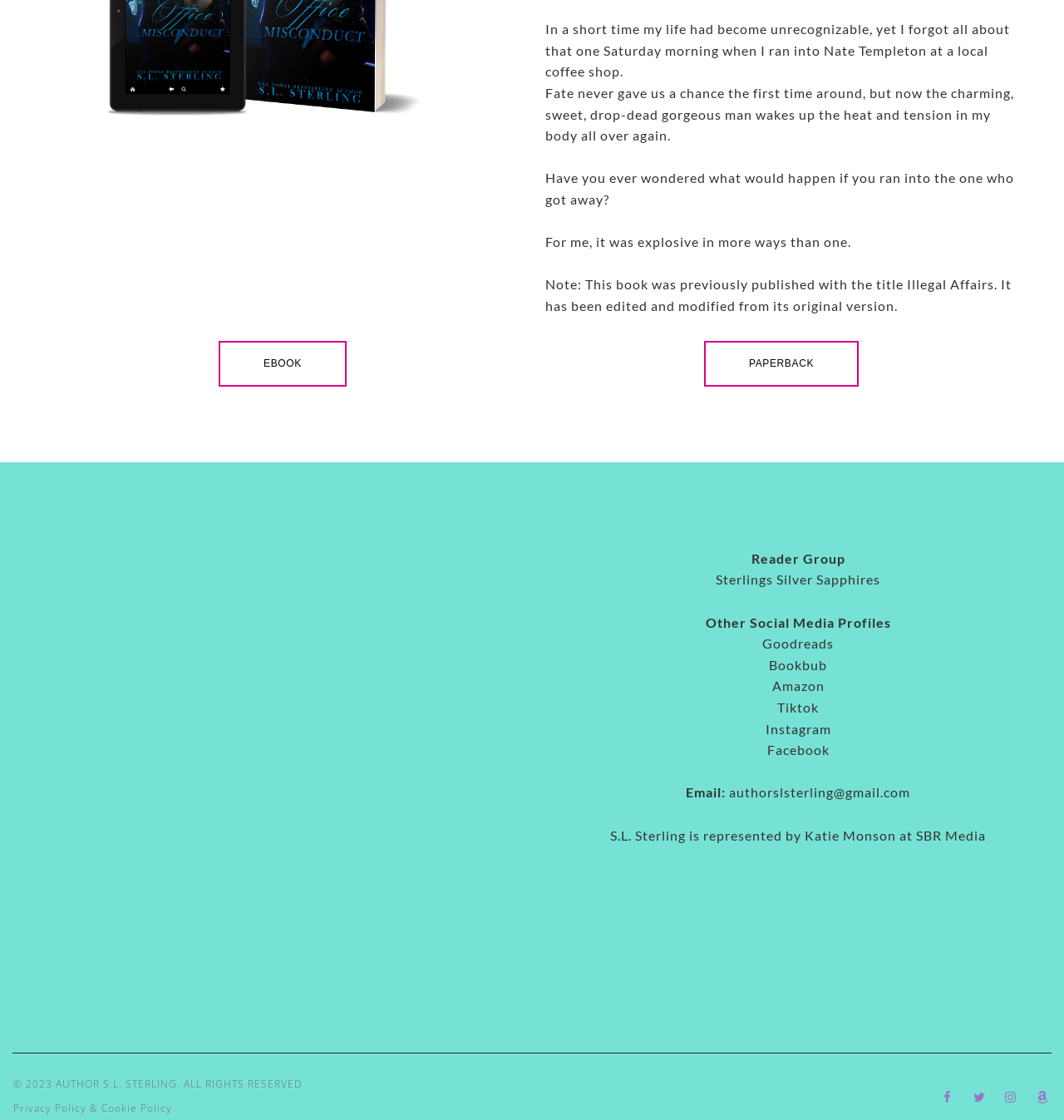Respond concisely with one word or phrase to the following query:
How many social media profiles are listed?

7